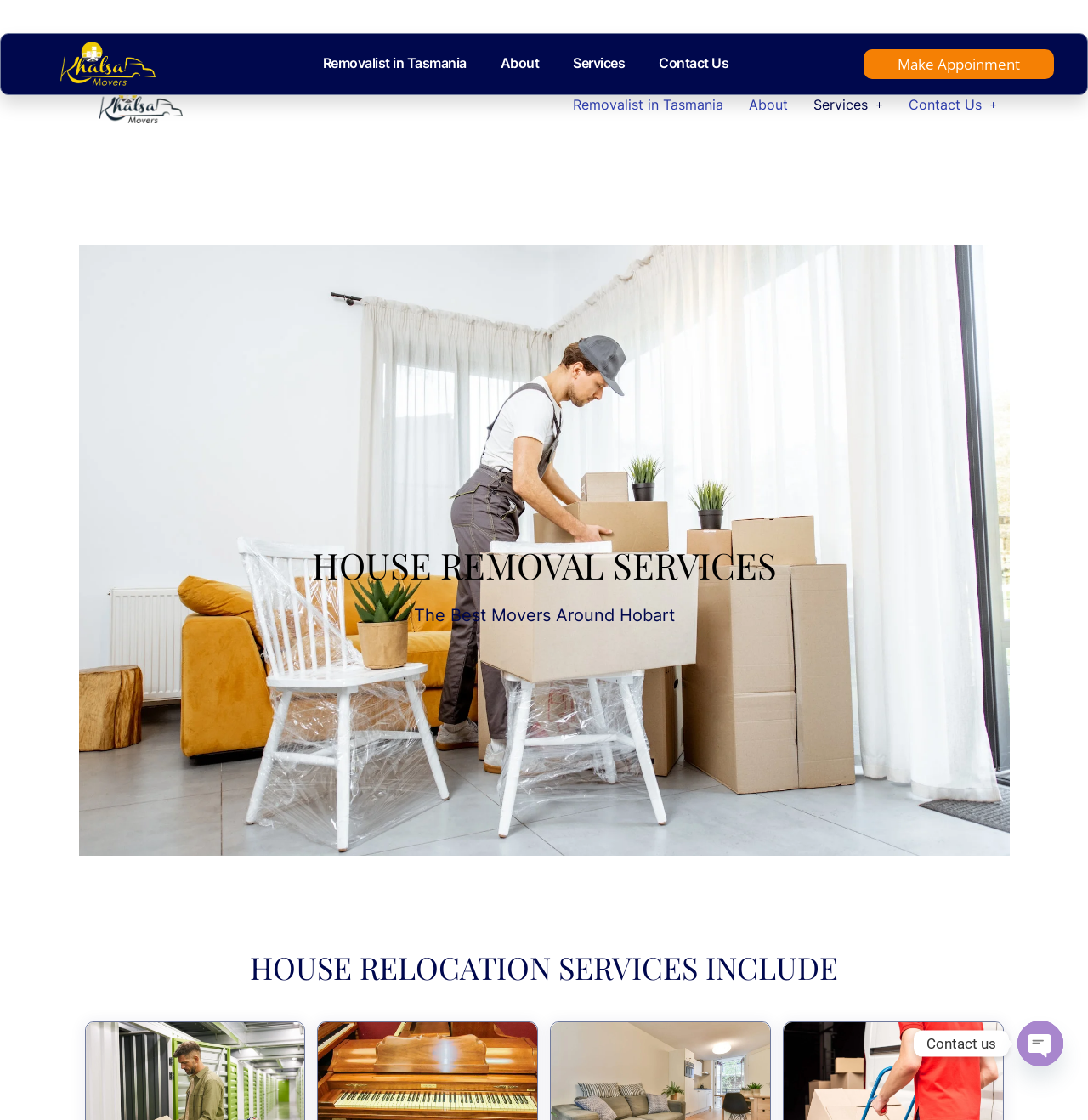What is the location of the company?
From the screenshot, supply a one-word or short-phrase answer.

Hobart, Tasmania